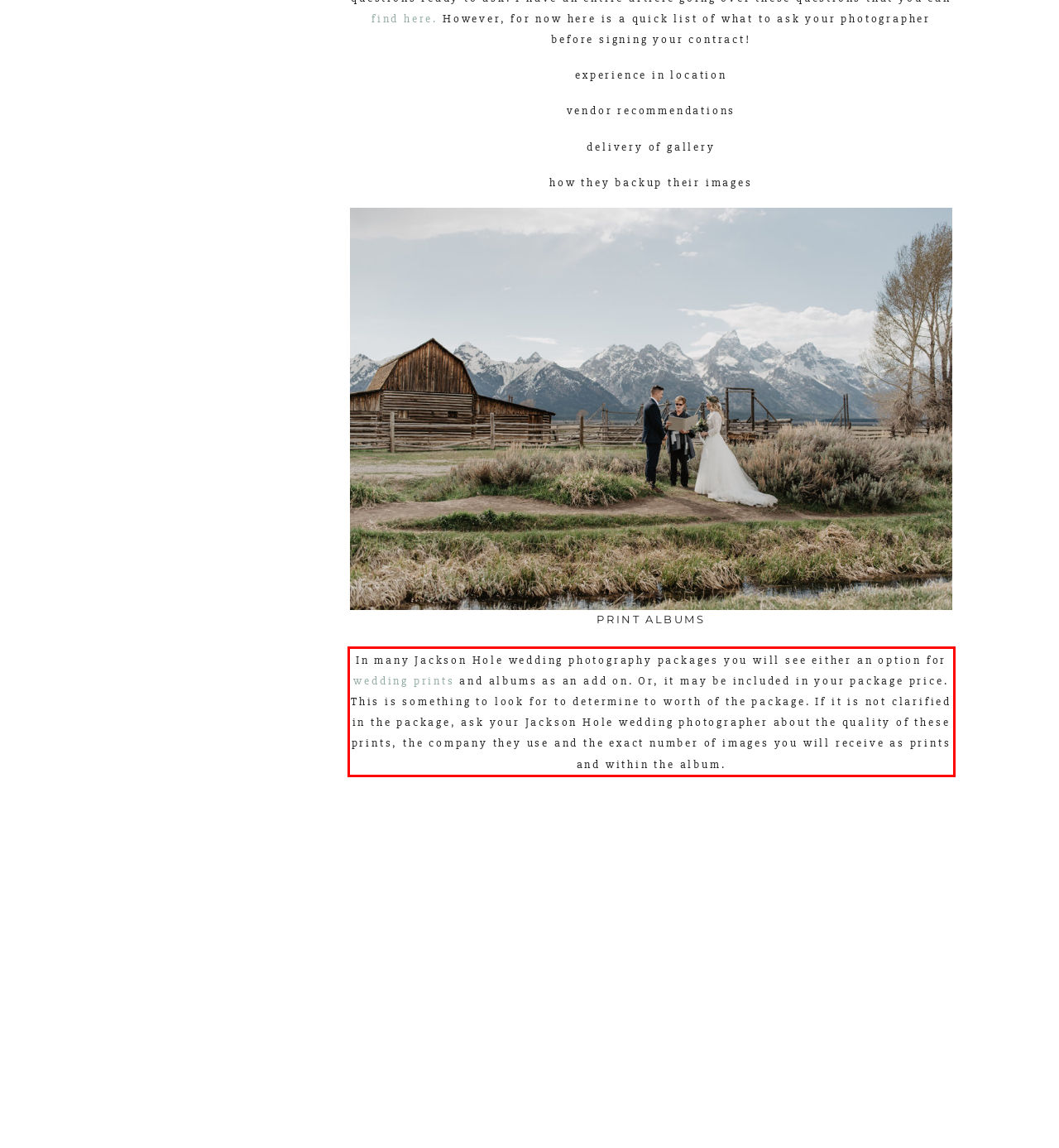Given a screenshot of a webpage containing a red bounding box, perform OCR on the text within this red bounding box and provide the text content.

In many Jackson Hole wedding photography packages you will see either an option for wedding prints and albums as an add on. Or, it may be included in your package price. This is something to look for to determine to worth of the package. If it is not clarified in the package, ask your Jackson Hole wedding photographer about the quality of these prints, the company they use and the exact number of images you will receive as prints and within the album.